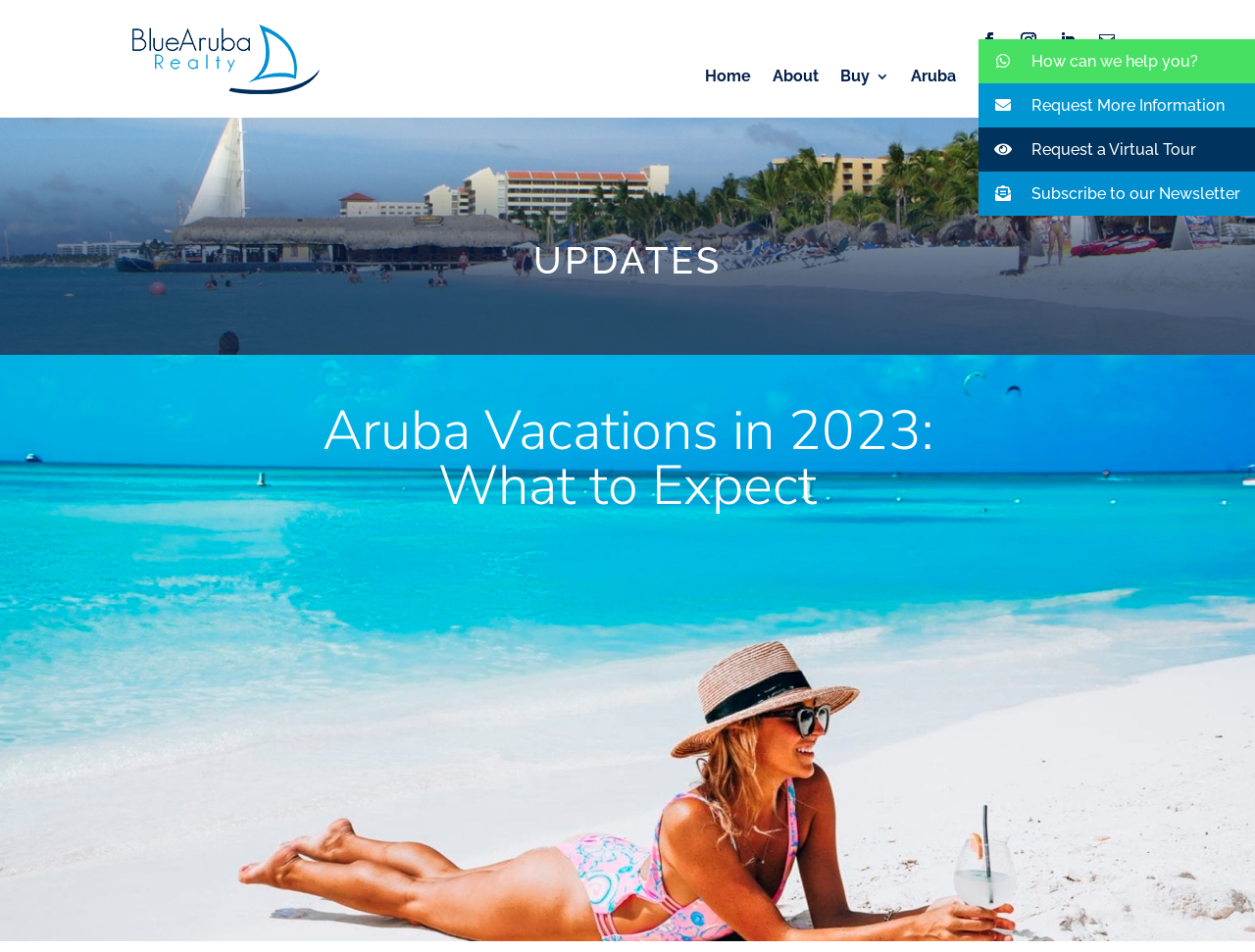Please determine the bounding box of the UI element that matches this description: Subscribe to our Newsletter. The coordinates should be given as (top-left x, top-left y, bottom-right x, bottom-right y), with all values between 0 and 1.

[0.78, 0.18, 1.0, 0.227]